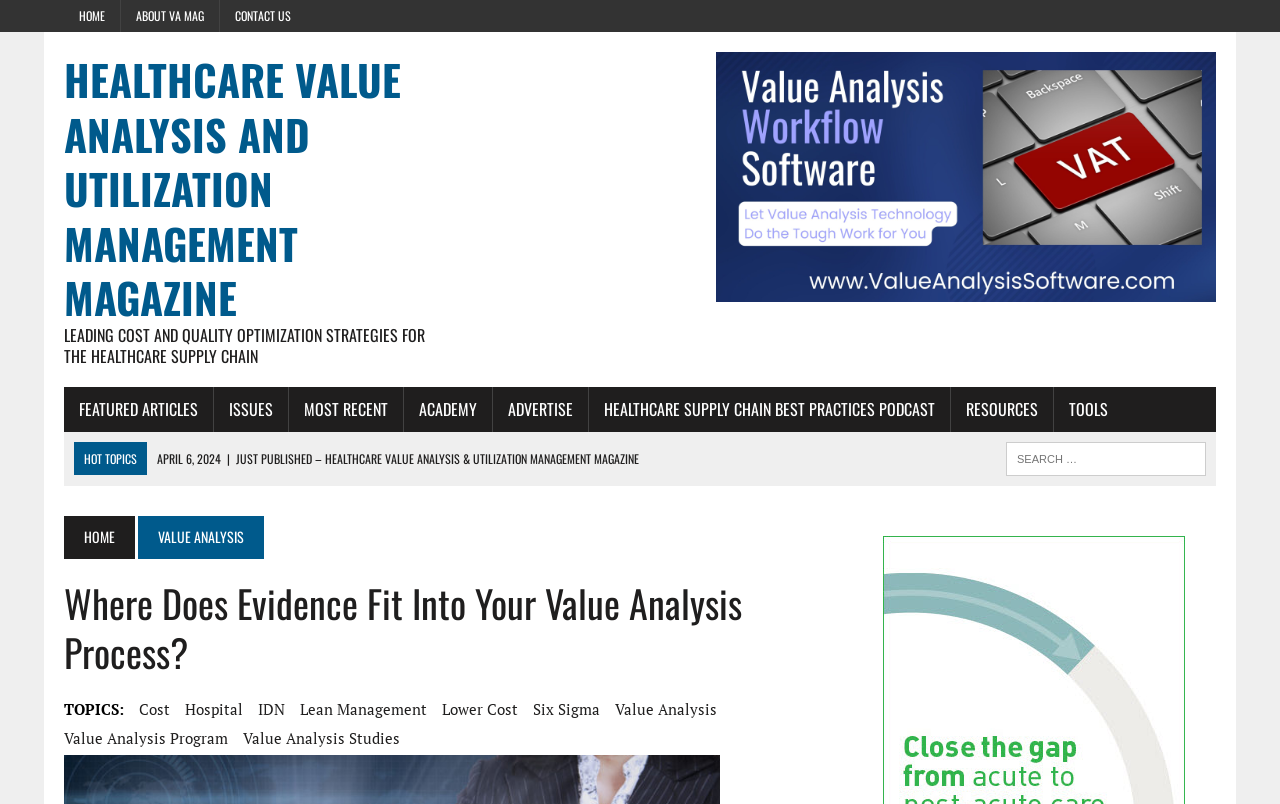Determine the bounding box coordinates for the UI element matching this description: "Contact Us".

[0.172, 0.0, 0.239, 0.04]